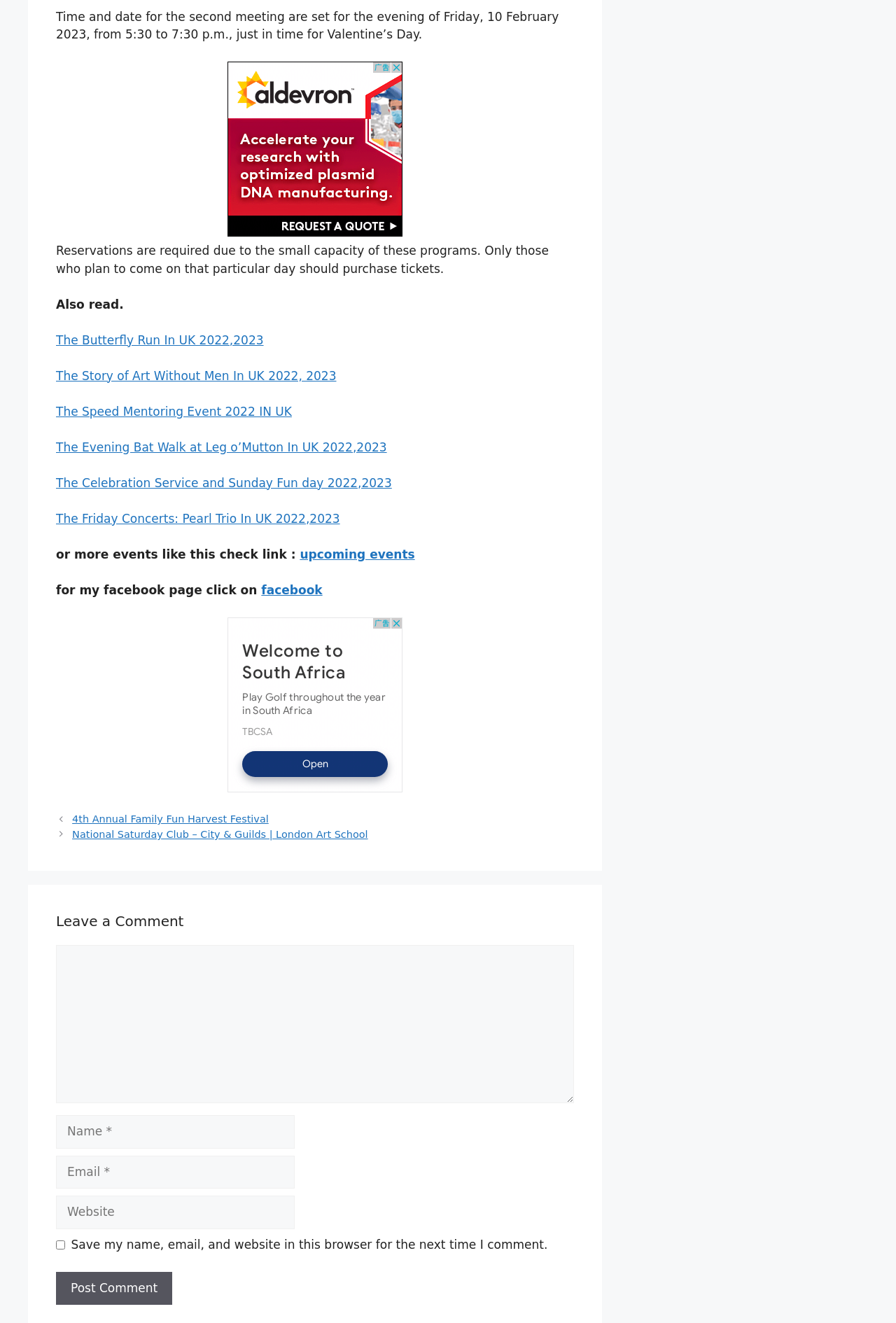Based on the image, provide a detailed response to the question:
How many links are there in the 'Also read' section?

The 'Also read' section starts with the StaticText element 'Also read.' and is followed by five link elements, namely 'The Butterfly Run In UK 2022,2023', 'The Story of Art Without Men In UK 2022, 2023', 'The Speed Mentoring Event 2022 IN UK', 'The Evening Bat Walk at Leg o’Mutton In UK 2022,2023', and 'The Celebration Service and Sunday Fun day 2022,2023'.